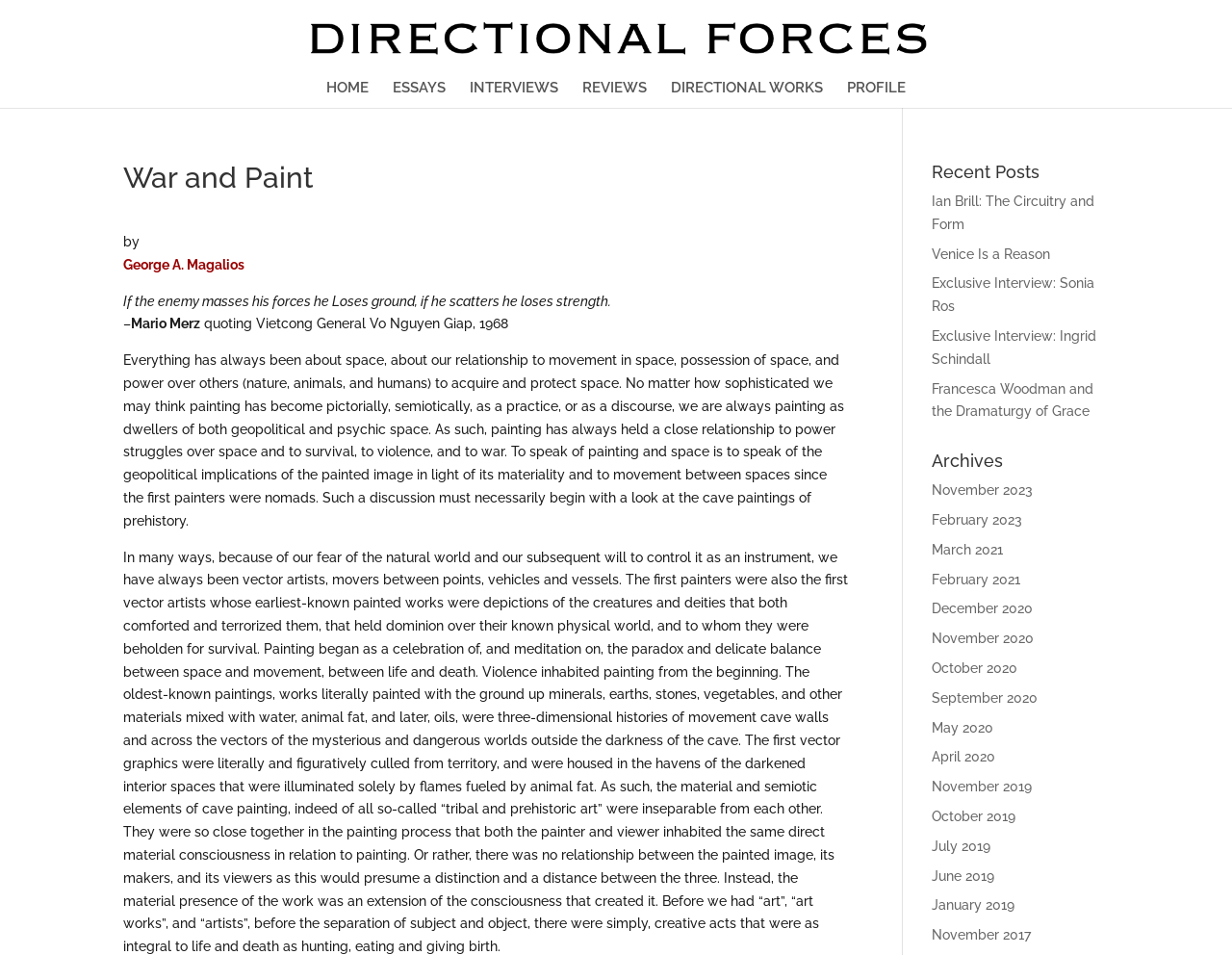Please determine the bounding box coordinates for the element with the description: "Venice Is a Reason".

[0.756, 0.258, 0.853, 0.274]